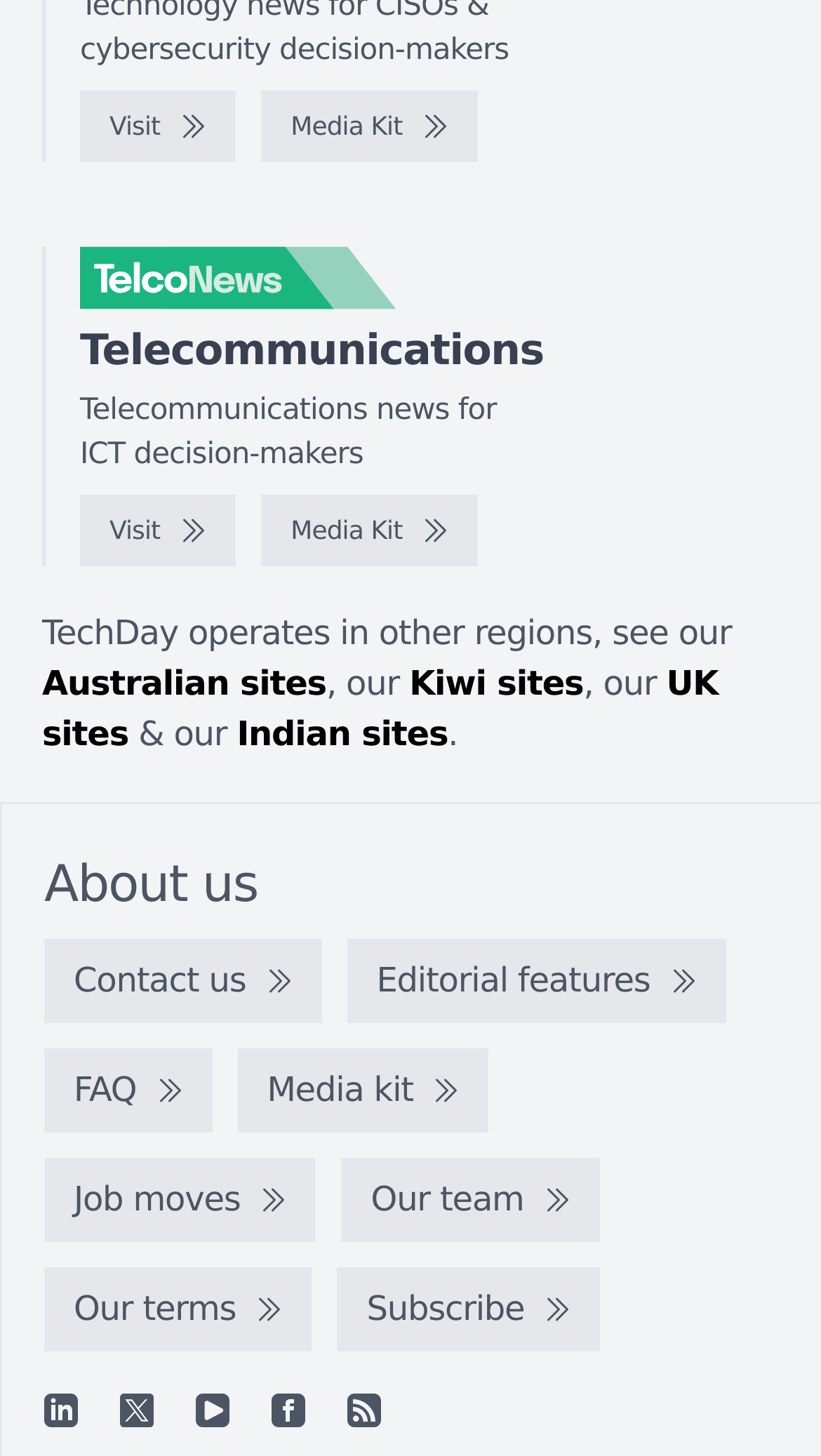Please provide a detailed answer to the question below based on the screenshot: 
What is the main topic of this website?

The main topic of this website can be determined by looking at the static text elements on the webpage. The element with ID 584 has the text 'Telecommunications', and the element with ID 585 has the text 'Telecommunications news for ICT decision-makers'. This suggests that the main topic of this website is related to telecommunications.